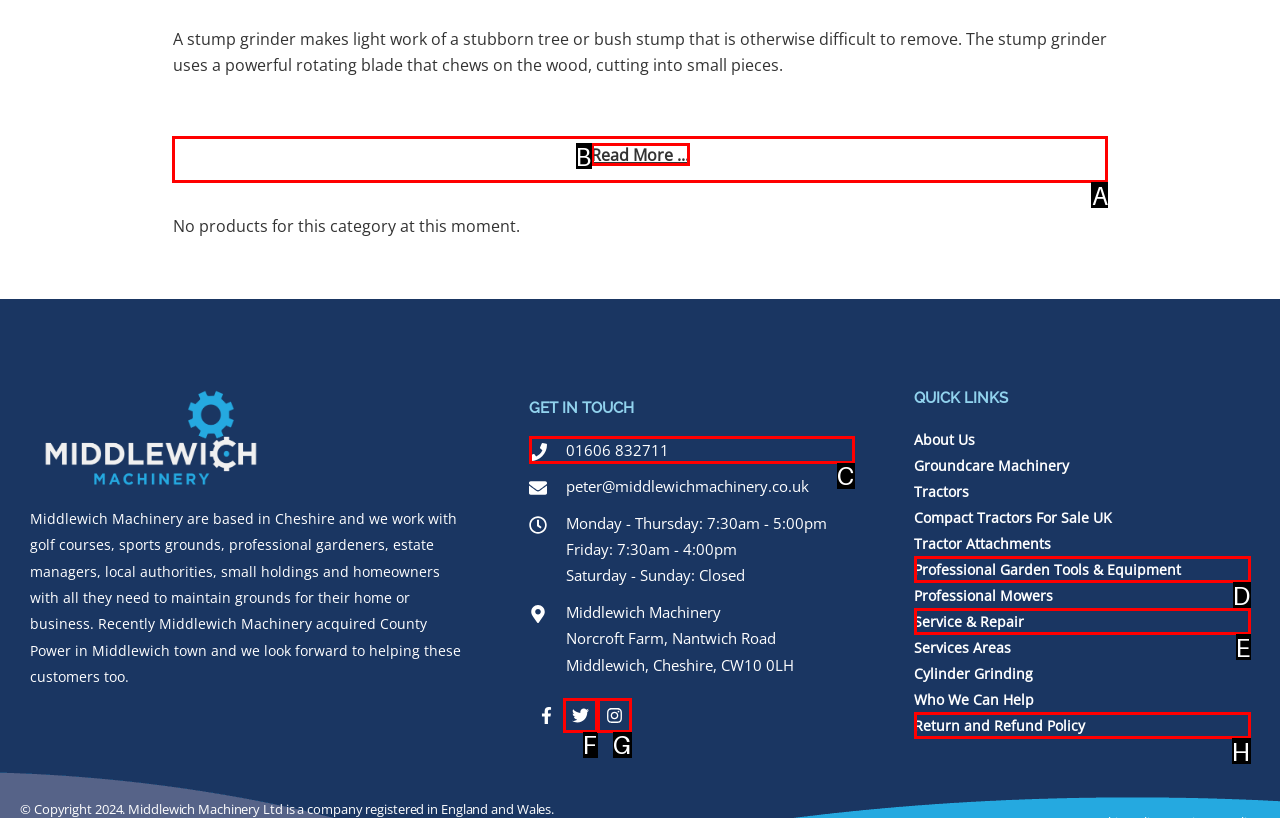From the given choices, indicate the option that best matches: Service & Repair
State the letter of the chosen option directly.

E